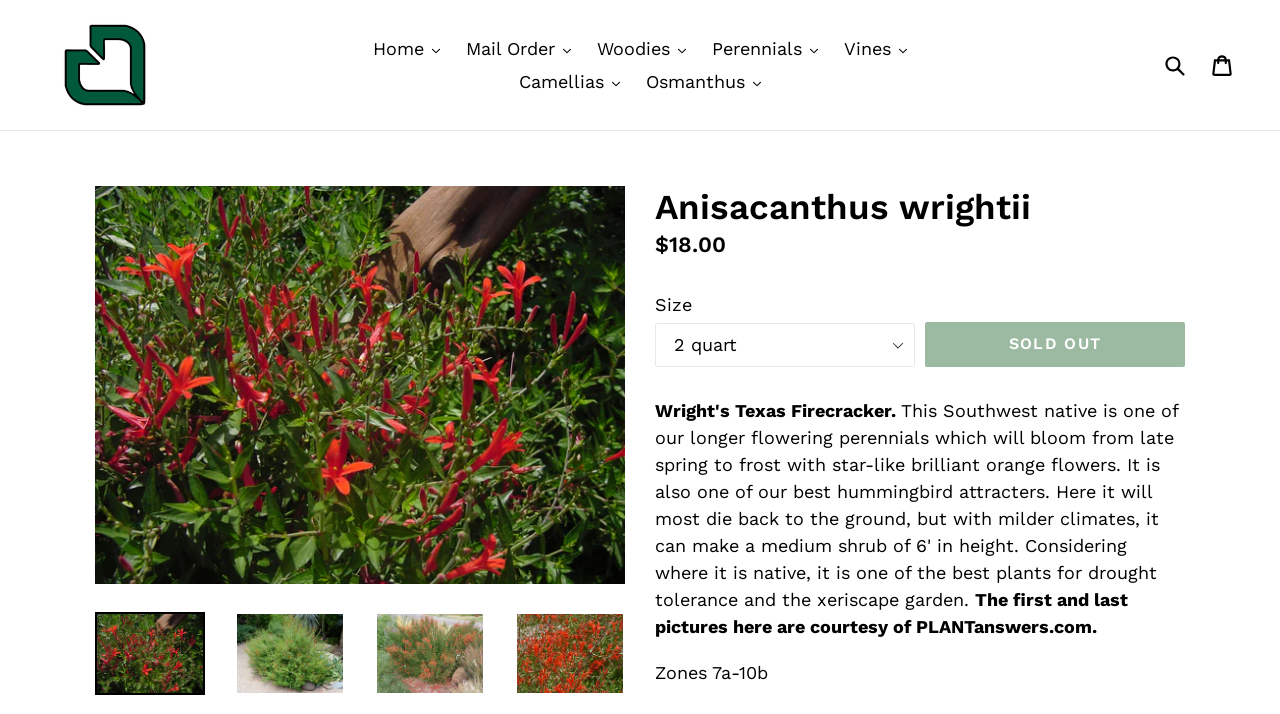How many images of the plant are on this webpage? Based on the image, give a response in one word or a short phrase.

5